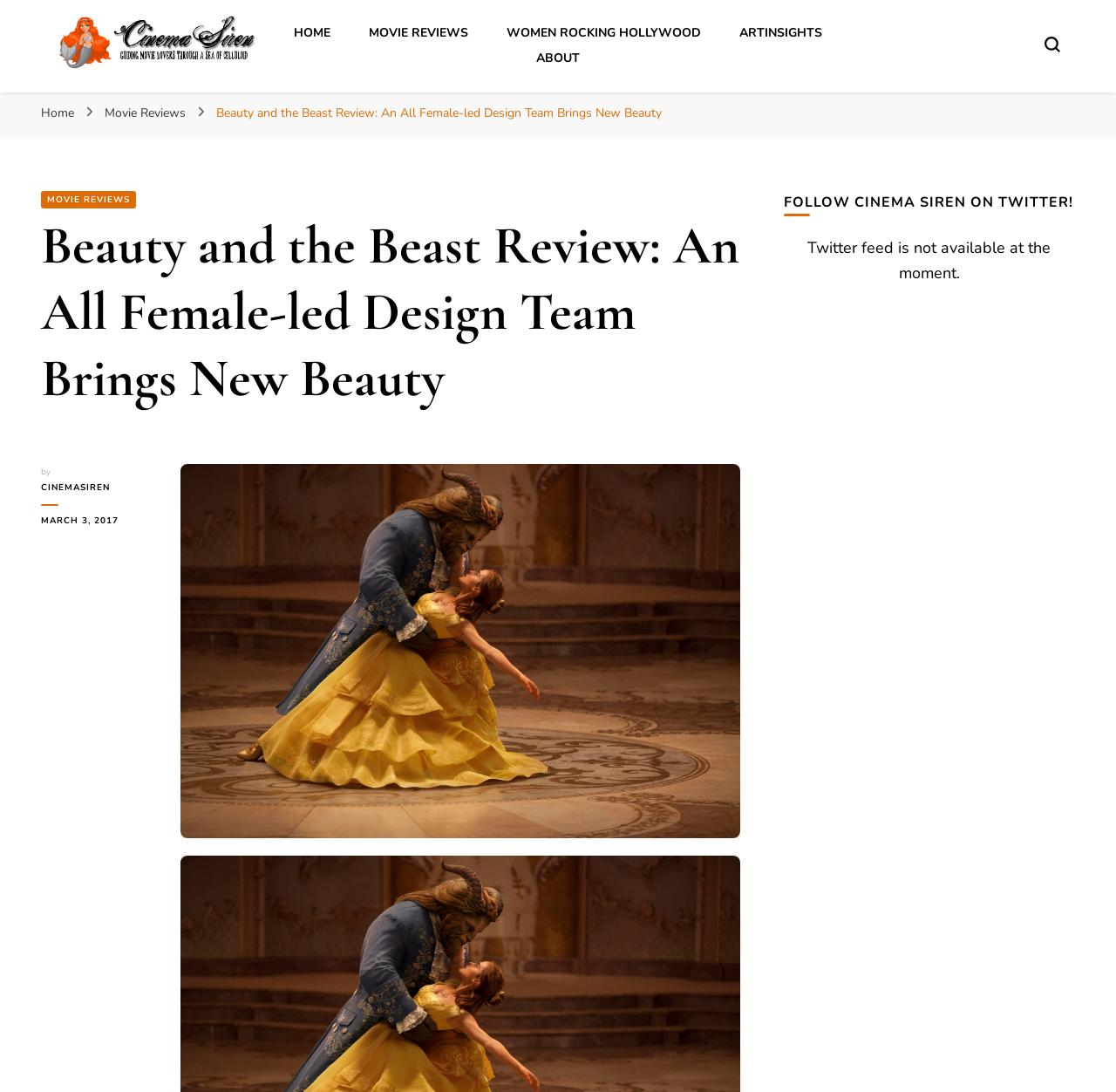Identify the bounding box coordinates of the region I need to click to complete this instruction: "Click on the 'Cinema Siren' link".

[0.05, 0.013, 0.23, 0.071]